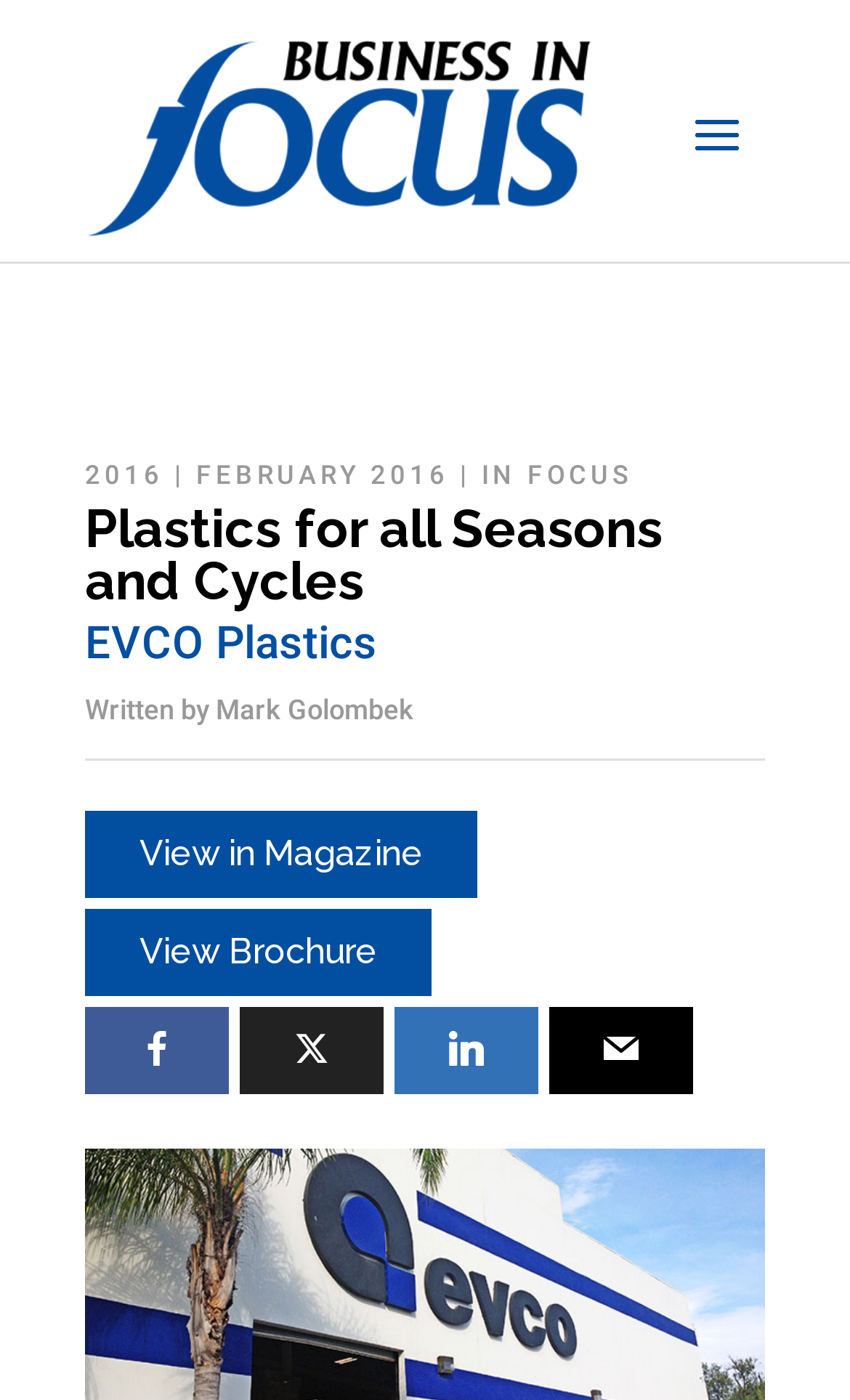Please identify the bounding box coordinates of the clickable region that I should interact with to perform the following instruction: "View the brochure". The coordinates should be expressed as four float numbers between 0 and 1, i.e., [left, top, right, bottom].

[0.1, 0.65, 0.508, 0.712]